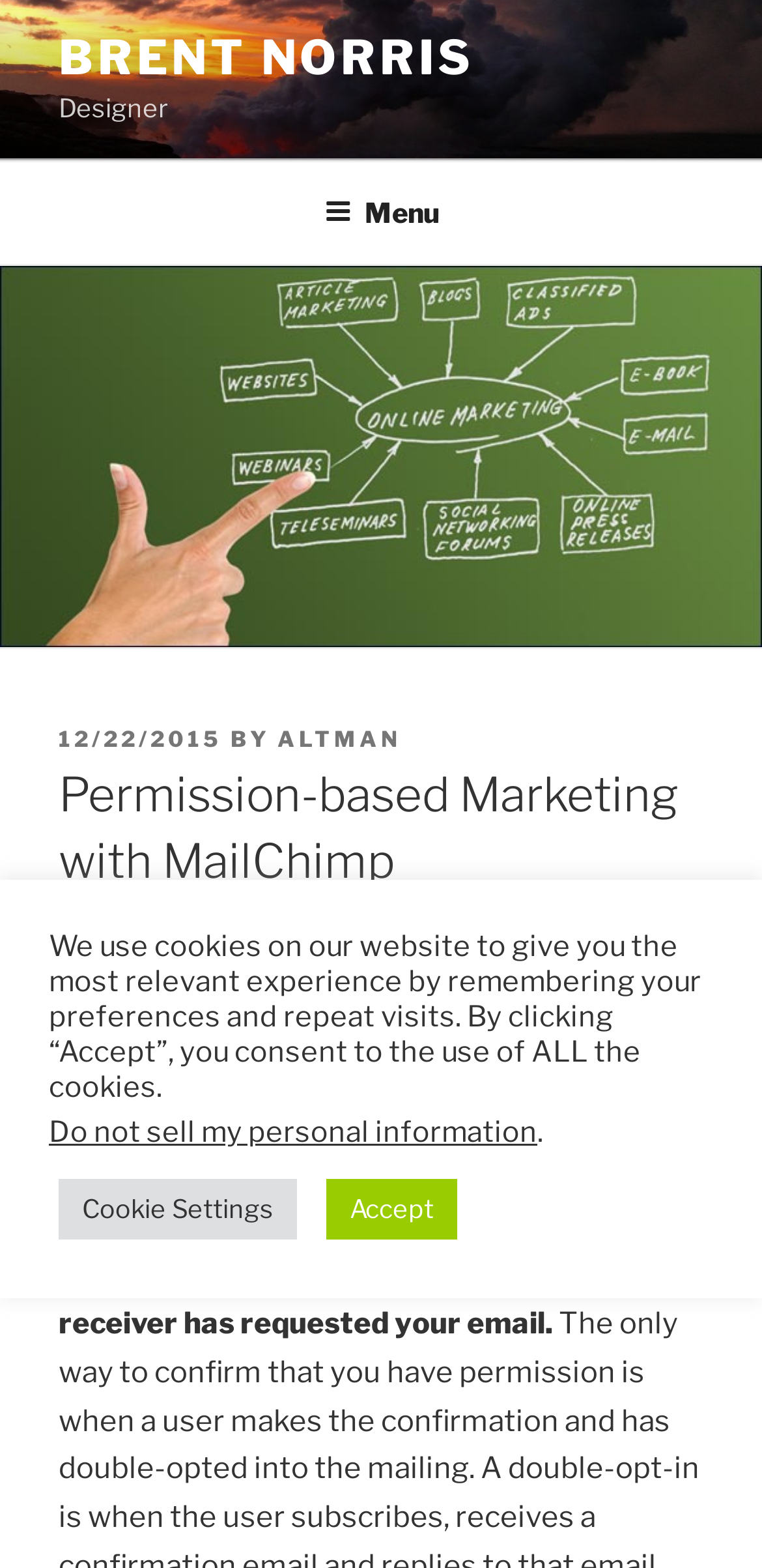What is the purpose of MailChimp?
Please provide a full and detailed response to the question.

The purpose of MailChimp can be found by reading the text in the article, which states that 'MailChimp is a permission-based newsletter delivery service'. This indicates that MailChimp is used for delivering newsletters to people who have given permission to receive them.